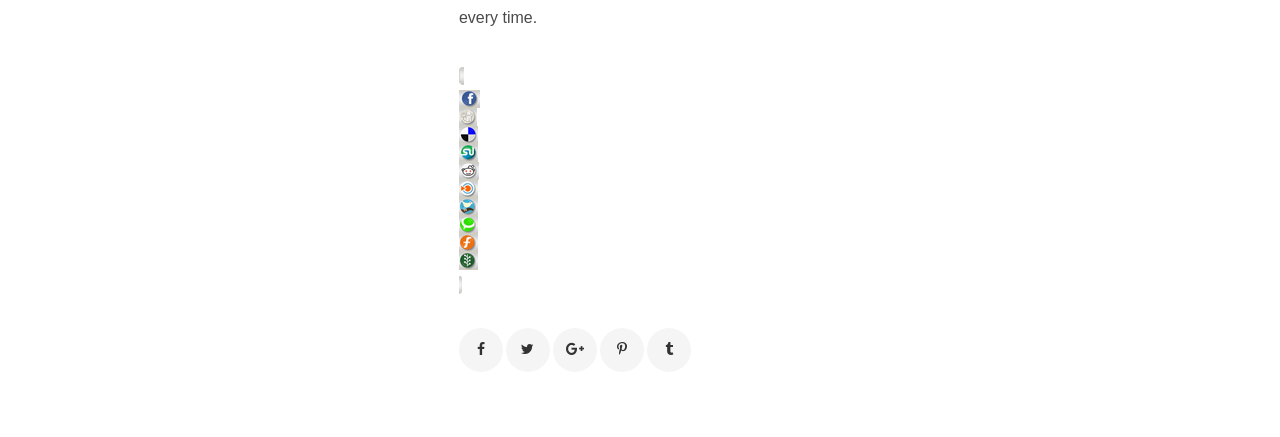Given the description: "title="Share on Google Plus"", determine the bounding box coordinates of the UI element. The coordinates should be formatted as four float numbers between 0 and 1, [left, top, right, bottom].

[0.432, 0.75, 0.466, 0.851]